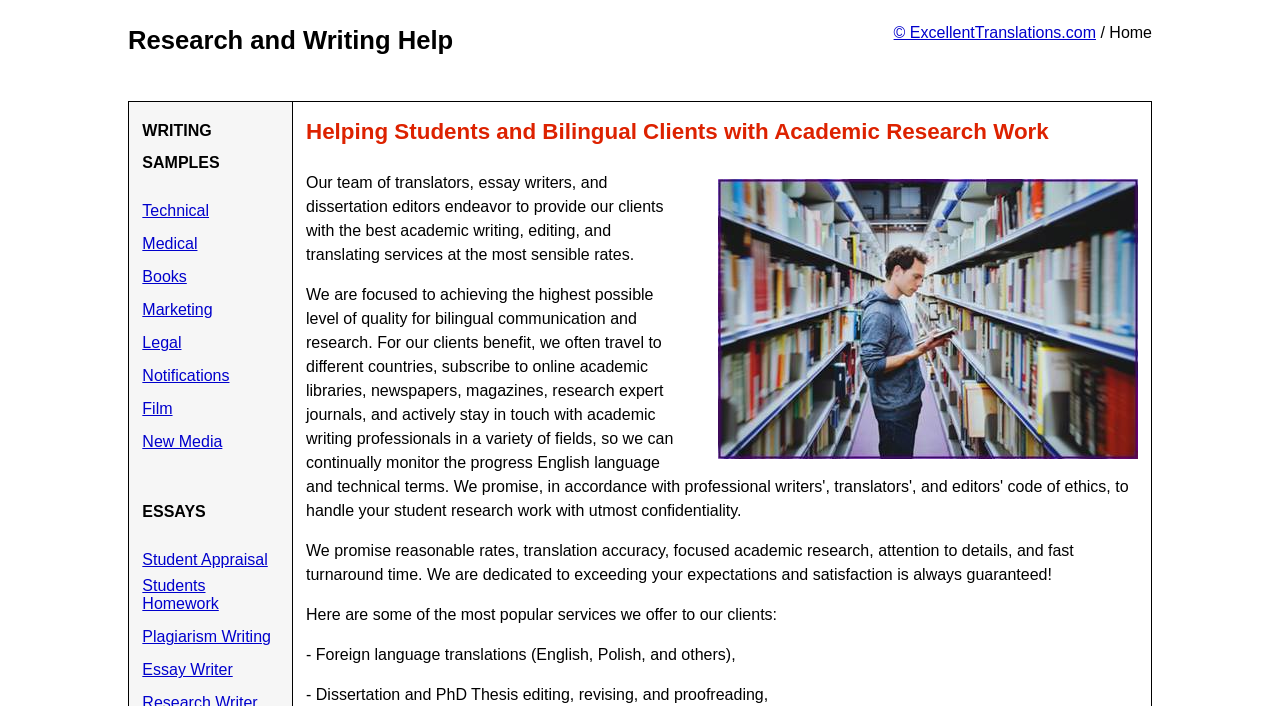Mark the bounding box of the element that matches the following description: "Technical".

[0.111, 0.287, 0.163, 0.323]